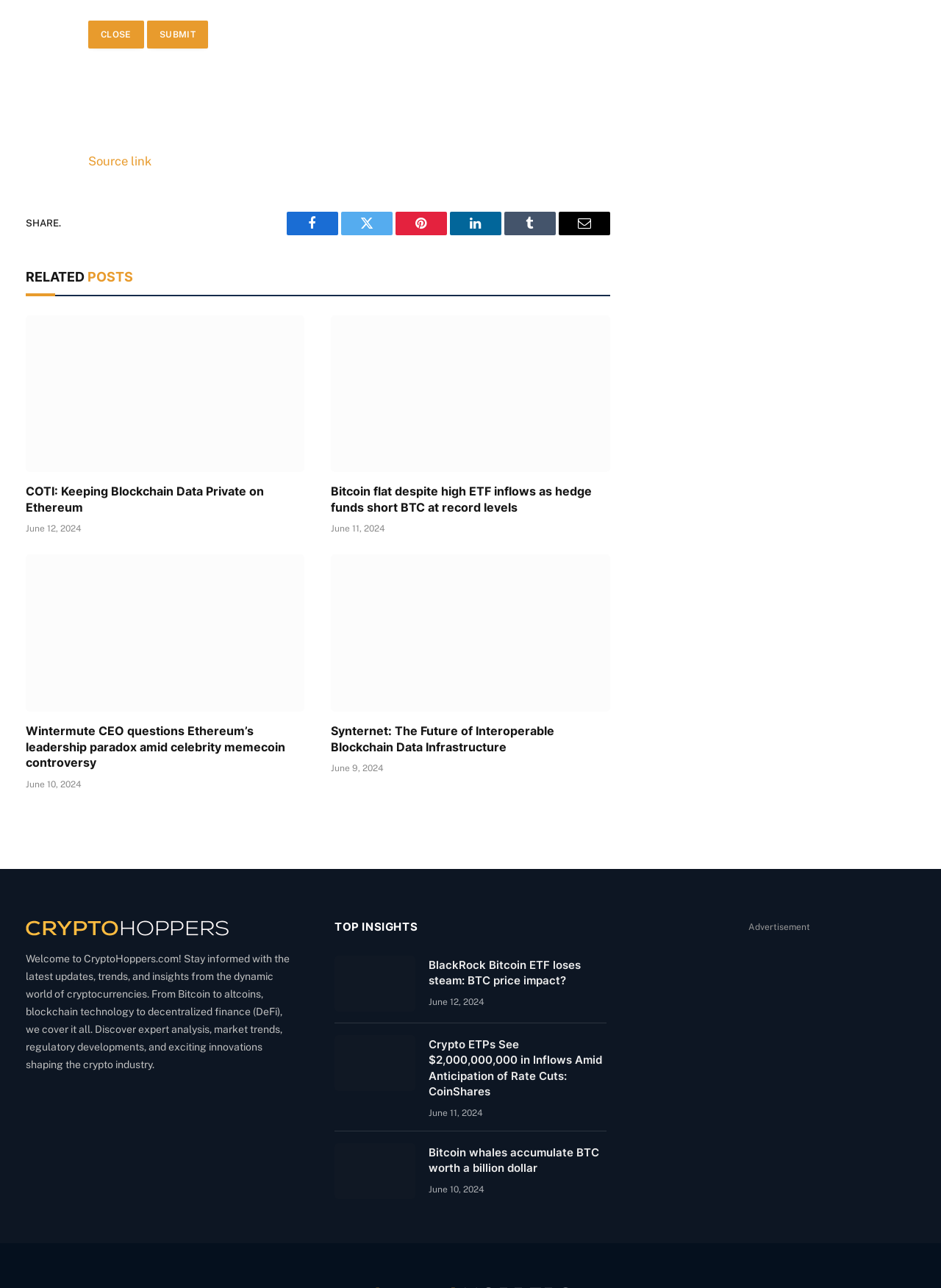Kindly determine the bounding box coordinates of the area that needs to be clicked to fulfill this instruction: "share on Facebook".

[0.304, 0.164, 0.359, 0.183]